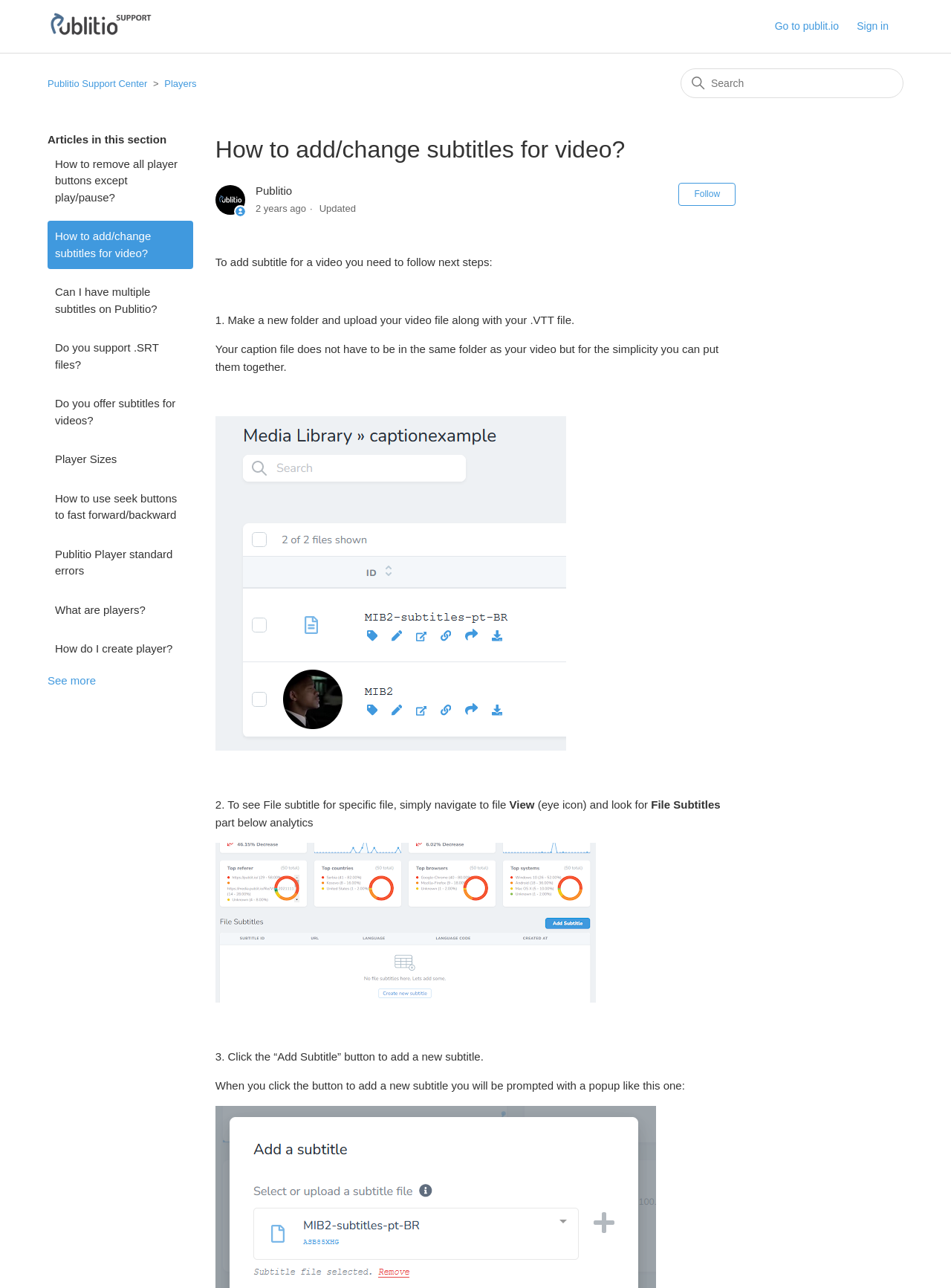Please identify the bounding box coordinates of the clickable element to fulfill the following instruction: "Sign in". The coordinates should be four float numbers between 0 and 1, i.e., [left, top, right, bottom].

[0.901, 0.015, 0.95, 0.027]